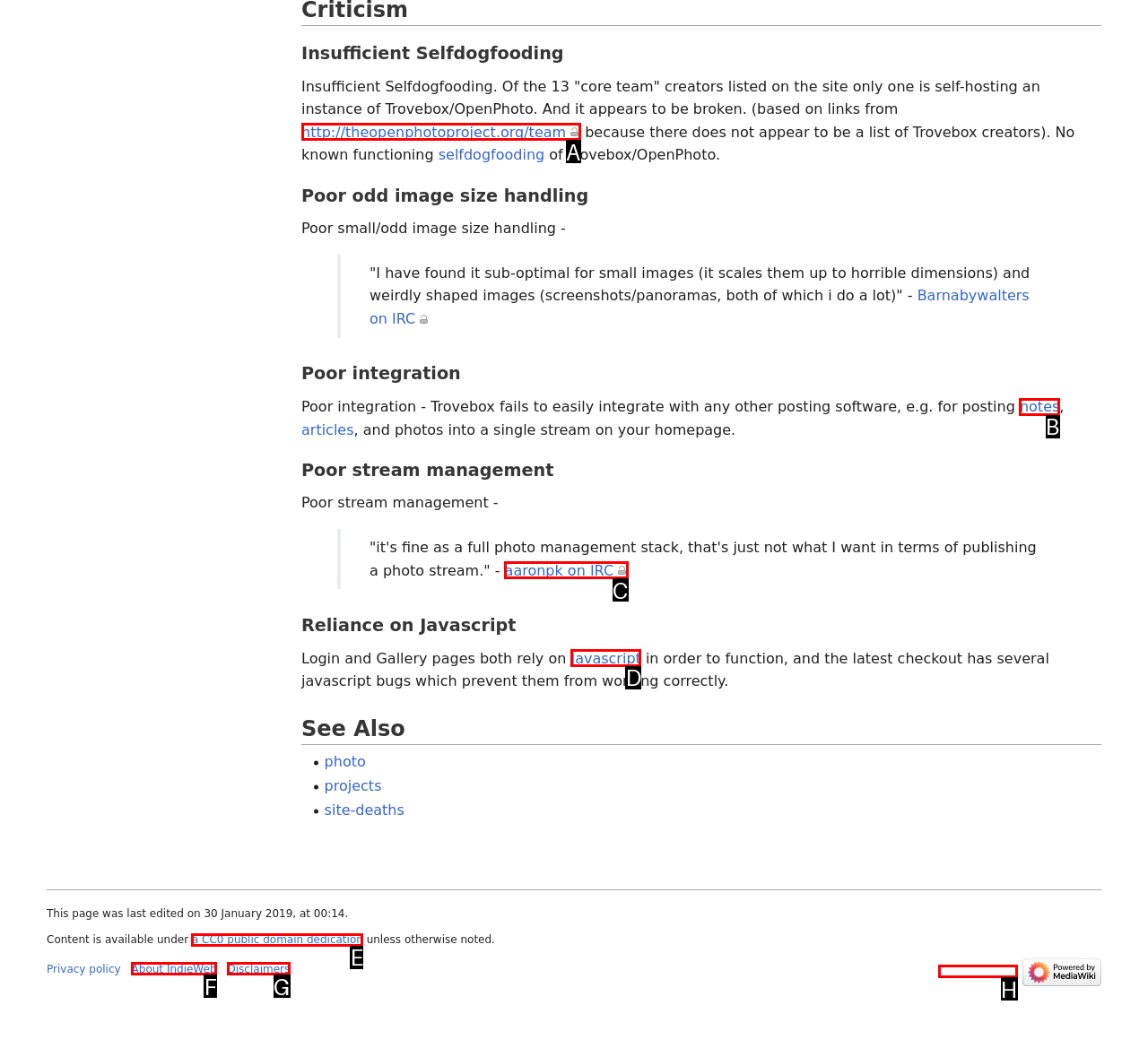Select the letter of the UI element you need to click to complete this task: Email the Scantic River Watershed Association.

None